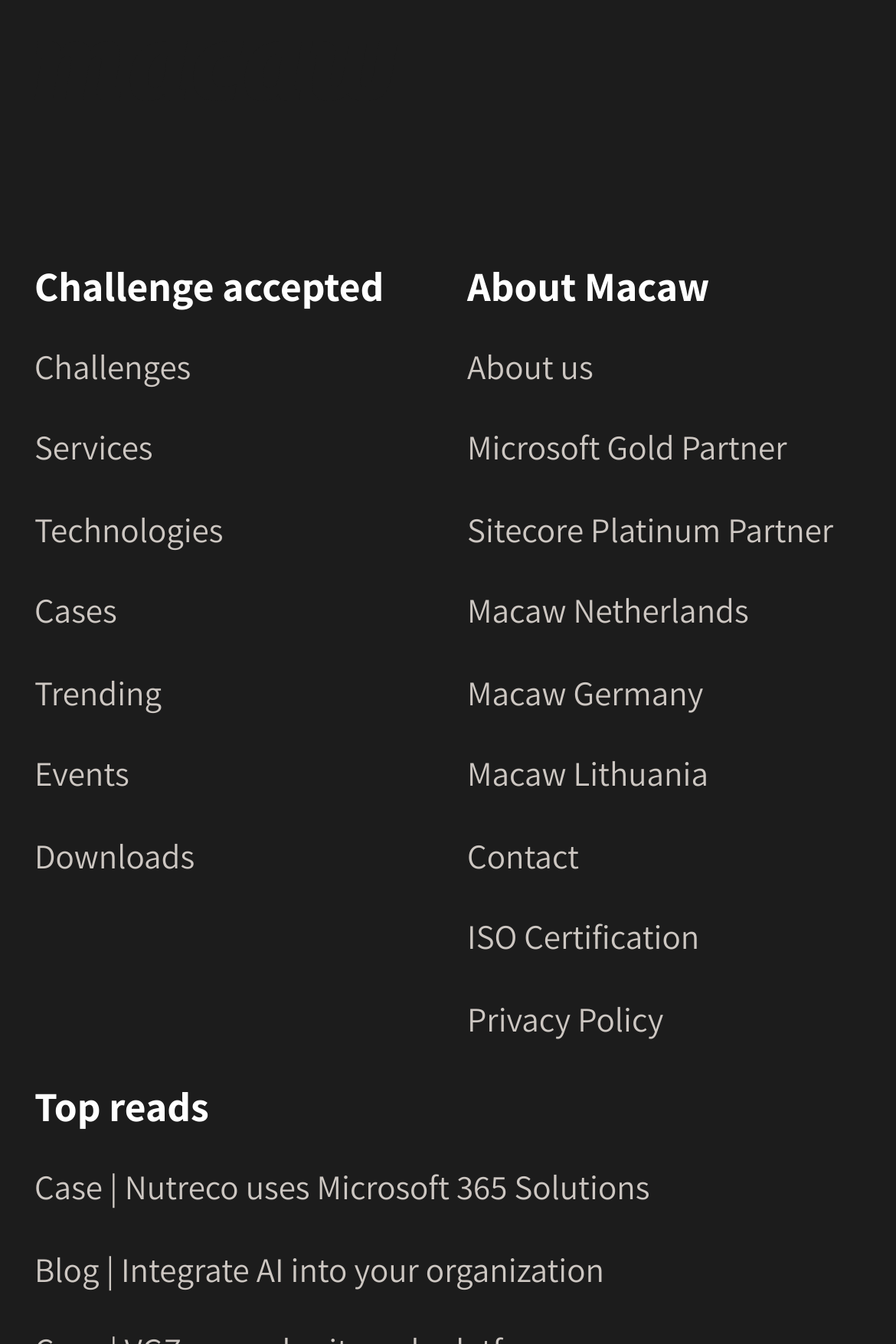What is the solution used by Nutreco?
Give a detailed and exhaustive answer to the question.

The link 'Case | Nutreco uses Microsoft 365 Solutions' is present on the webpage, indicating that Nutreco uses Microsoft 365 Solutions.